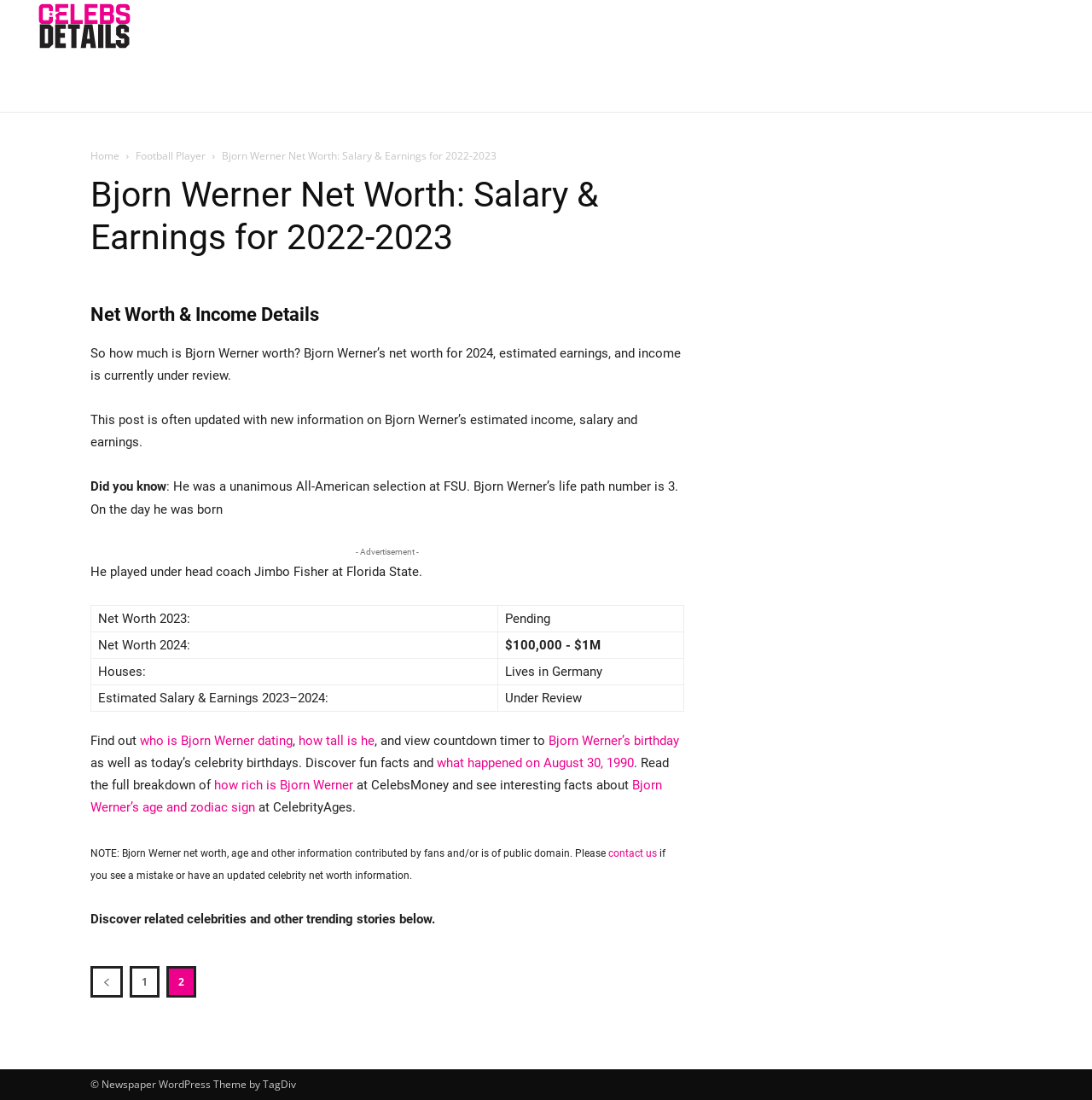Provide an in-depth caption for the contents of the webpage.

This webpage is about Bjorn Werner's net worth, salary, and earnings. At the top, there is a navigation menu with links to "ENTERTAINMENT", "SPORTS", "SOCIAL MEDIA", "FASHION", and "MUSIC". Below the menu, there is a main section with a heading "Bjorn Werner Net Worth: Salary & Earnings for 2022-2023". 

The main section is divided into several parts. The first part provides an introduction to Bjorn Werner's net worth, stating that his net worth for 2024, estimated earnings, and income are currently under review. The second part shares some interesting facts about Bjorn Werner, including his life path number and his experience playing under head coach Jimbo Fisher at Florida State.

Below these sections, there is a table displaying Bjorn Werner's net worth and estimated salary for 2023 and 2024. The table also includes information about his houses and estimated earnings for 2023-2024.

The webpage also includes several links to related topics, such as Bjorn Werner's dating life, his height, and his birthday. Additionally, there are links to other celebrity birthdays and net worth information.

At the bottom of the page, there is a footer section with a link to contact the website and a copyright notice. On the right side of the page, there is a complementary section that takes up about a quarter of the page's width.